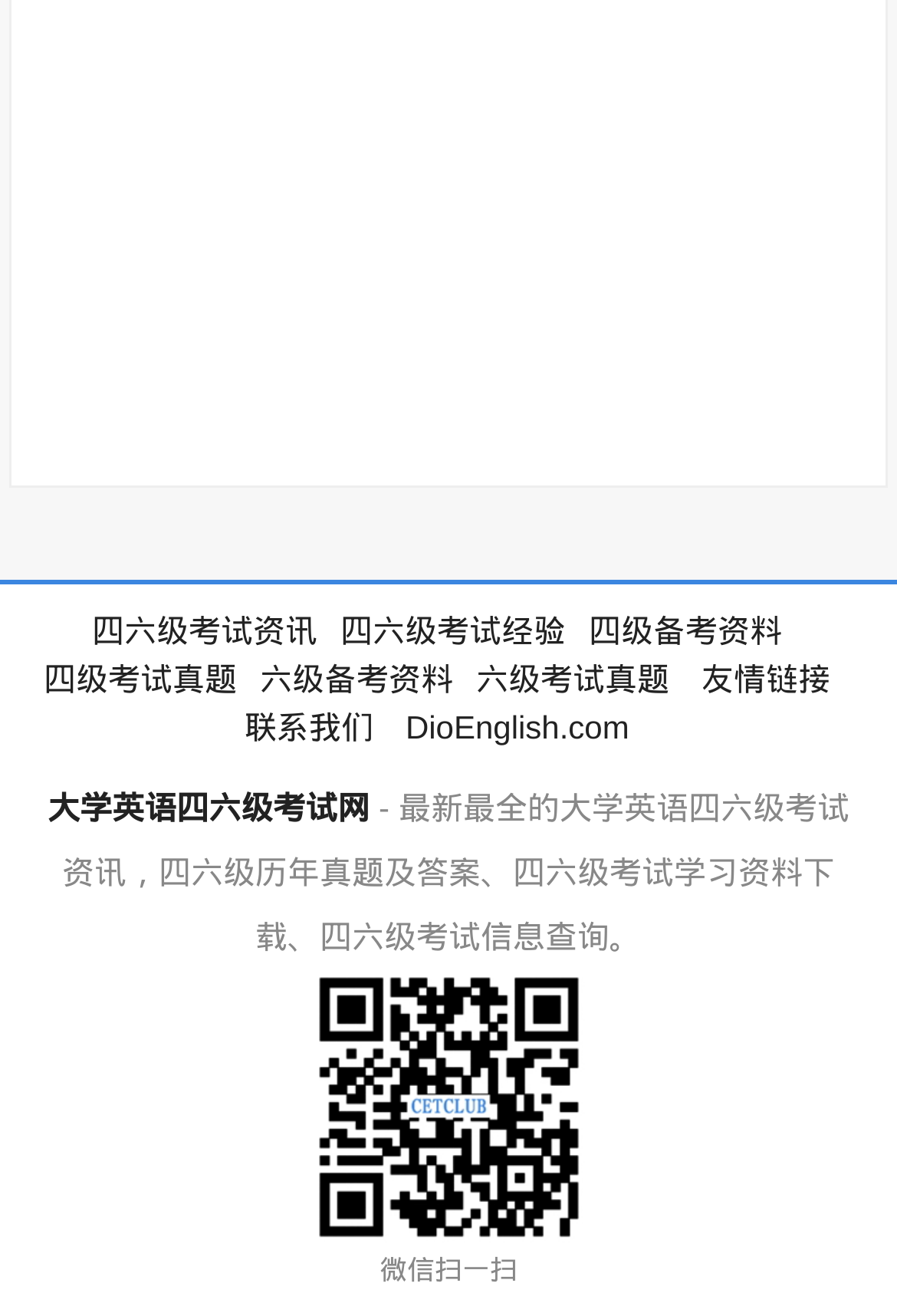How many sections are there on this webpage?
Using the visual information from the image, give a one-word or short-phrase answer.

2